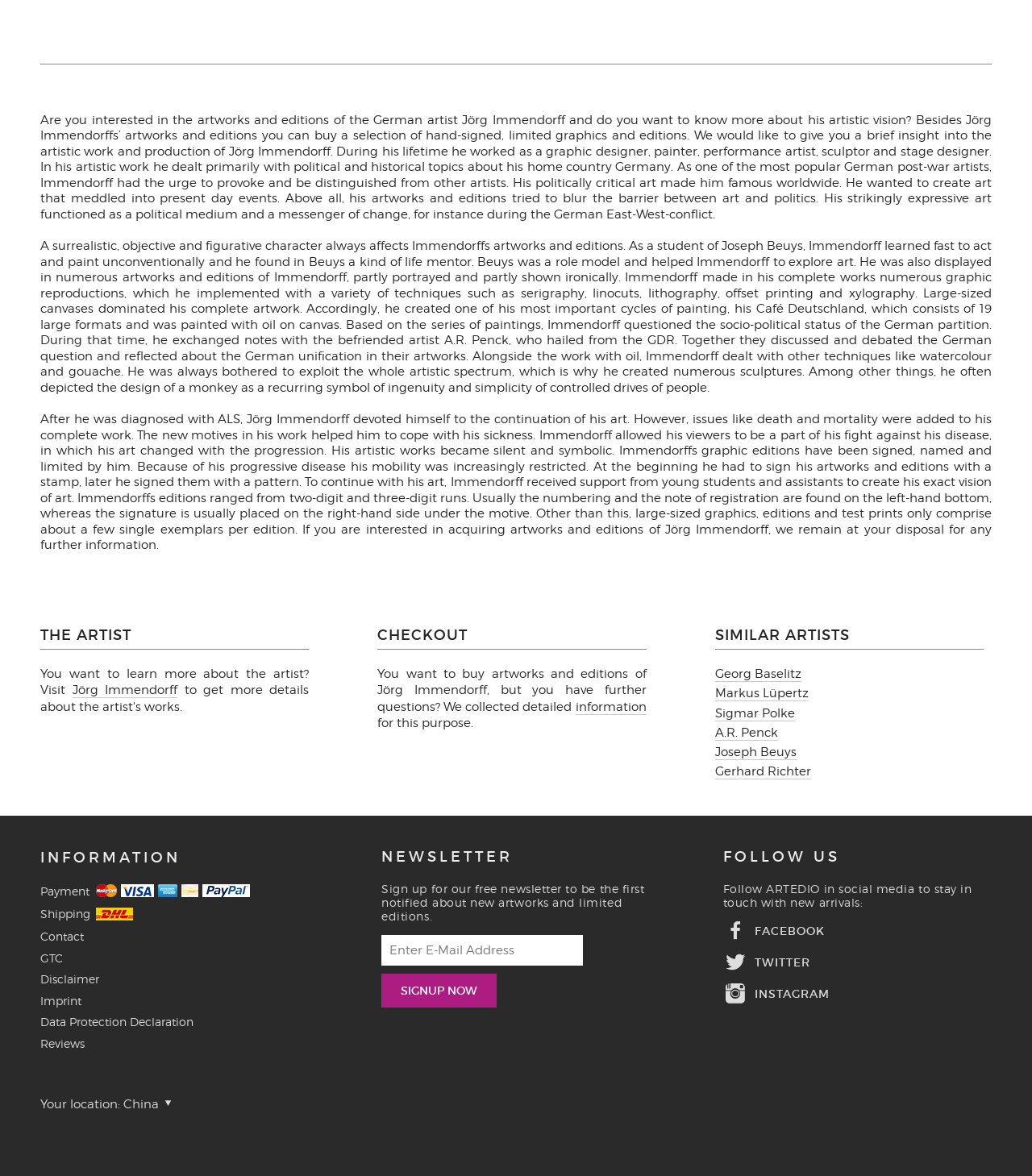How did Jörg Immendorff sign his artworks after being diagnosed with ALS?
Refer to the image and provide a one-word or short phrase answer.

With a stamp or a pattern